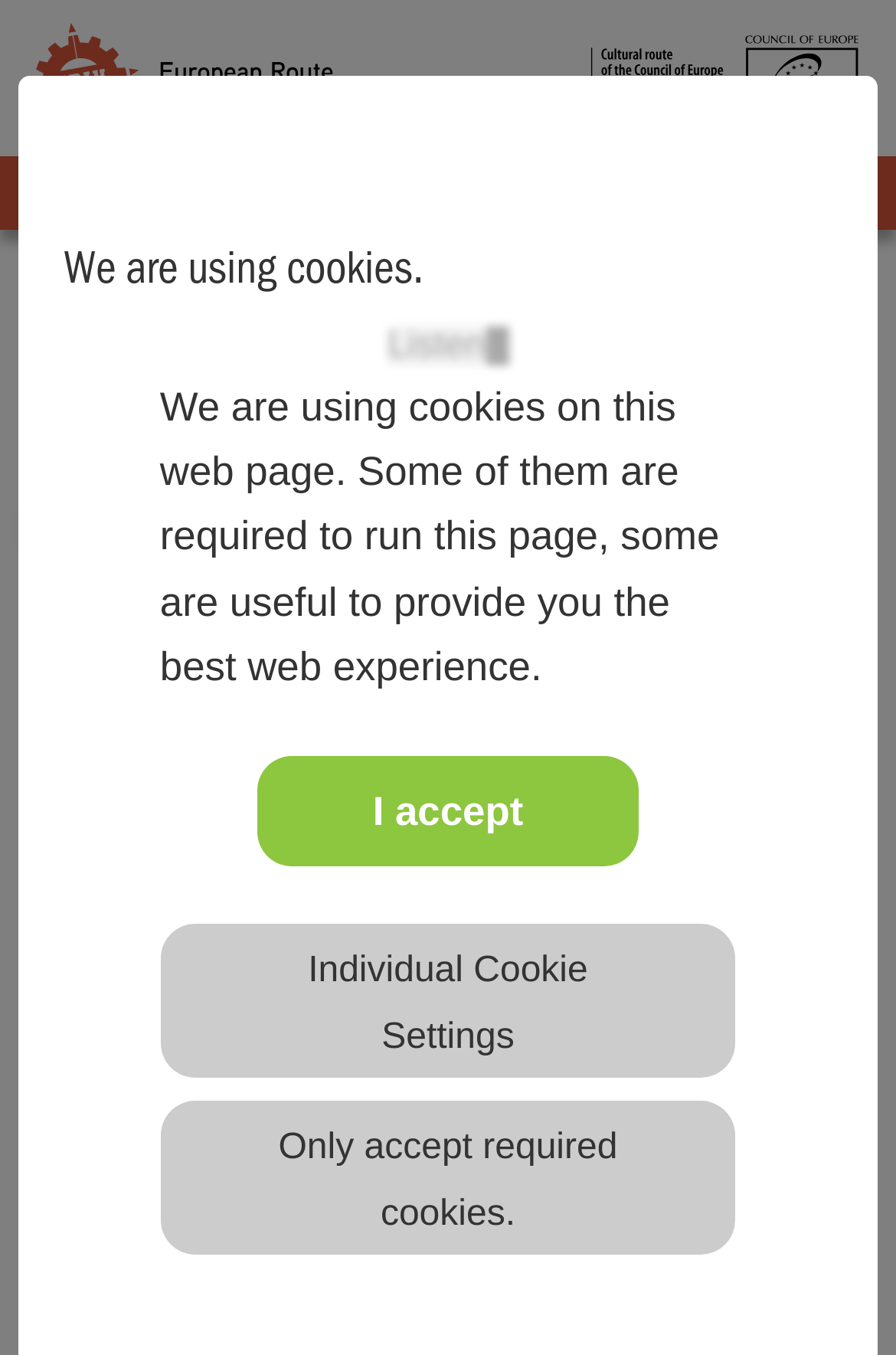From the webpage screenshot, predict the bounding box coordinates (top-left x, top-left y, bottom-right x, bottom-right y) for the UI element described here: Individual Cookie Settings

[0.344, 0.702, 0.656, 0.779]